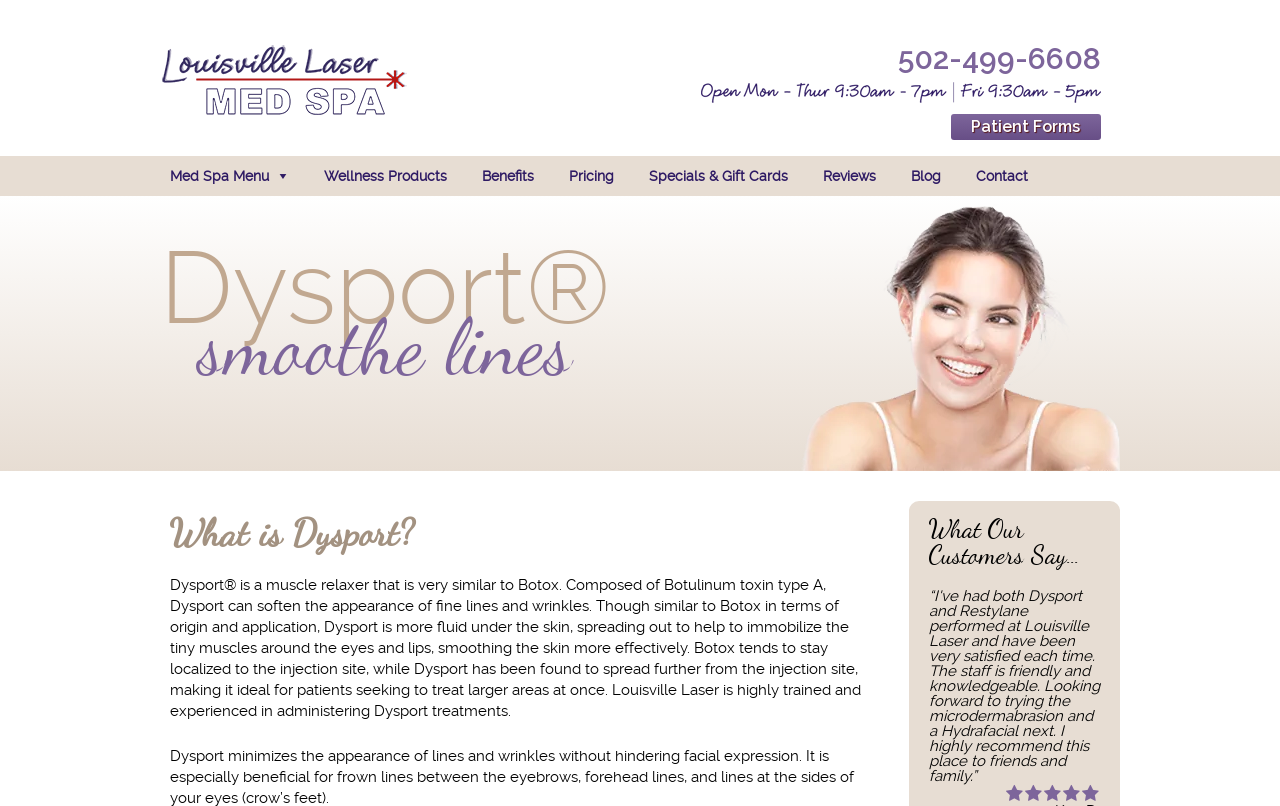Please determine the bounding box coordinates of the element to click on in order to accomplish the following task: "Click on the 'Med Spa Menu'". Ensure the coordinates are four float numbers ranging from 0 to 1, i.e., [left, top, right, bottom].

[0.125, 0.194, 0.245, 0.243]